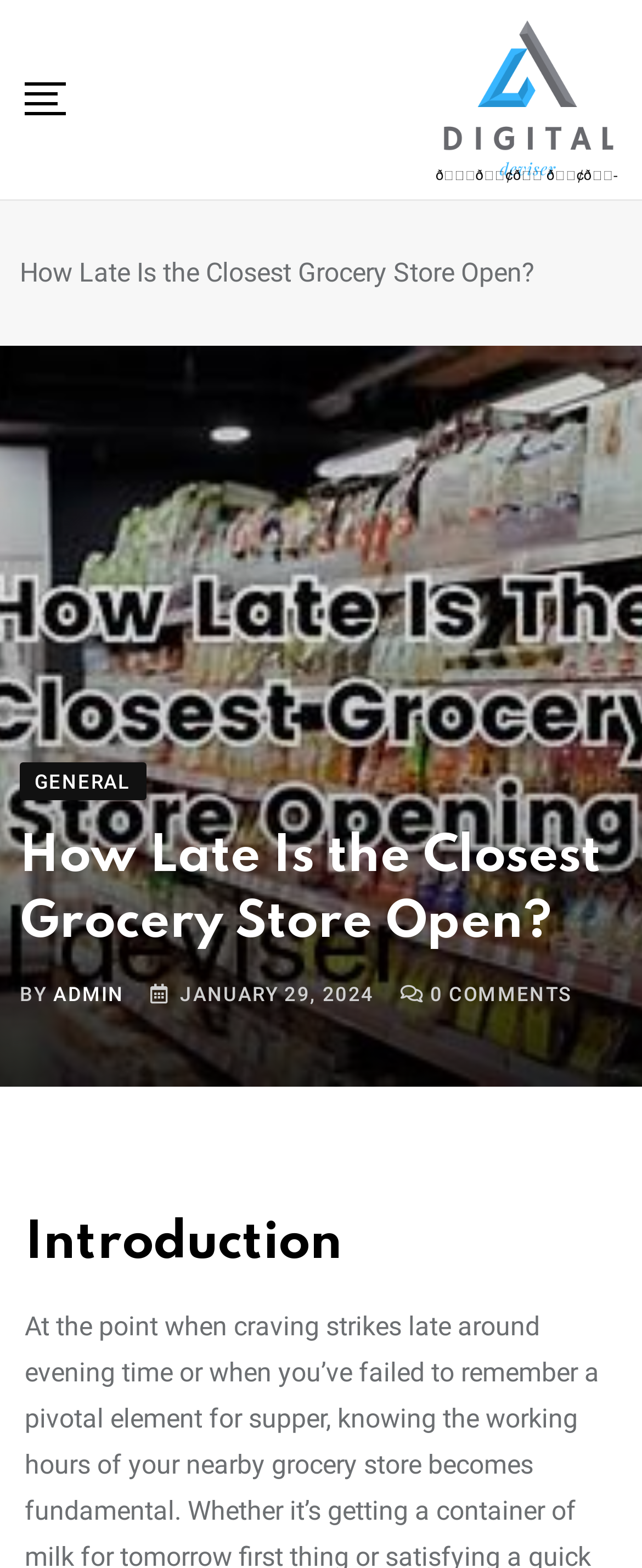Analyze the image and give a detailed response to the question:
What is the date of the article?

The date of the article can be found in the middle of the webpage, where it says 'JANUARY 29, 2024'. This text is located below the author's name, 'ADMIN', and above the comments section.